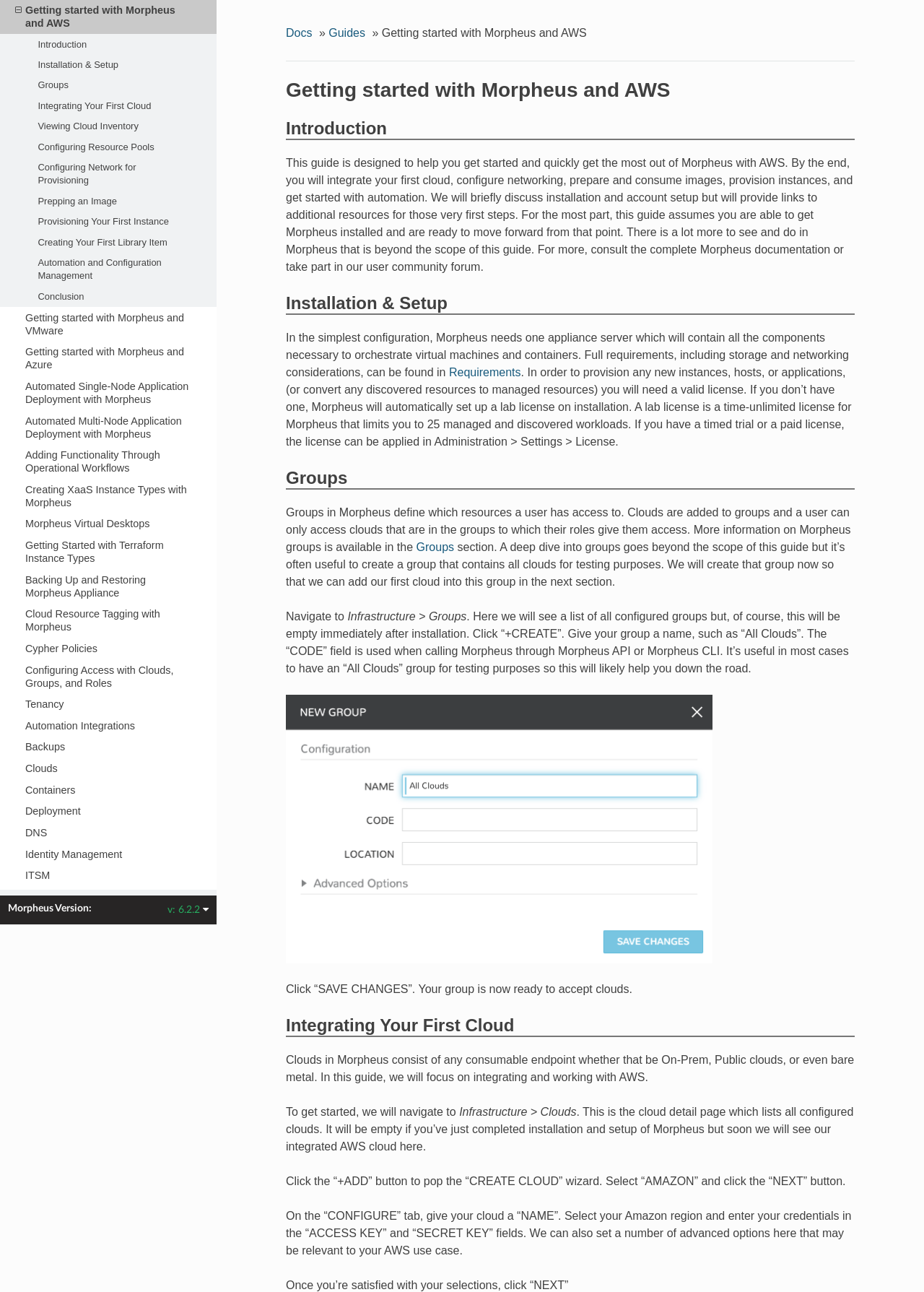Please specify the bounding box coordinates of the clickable region necessary for completing the following instruction: "Click Groups". The coordinates must consist of four float numbers between 0 and 1, i.e., [left, top, right, bottom].

[0.0, 0.058, 0.234, 0.074]